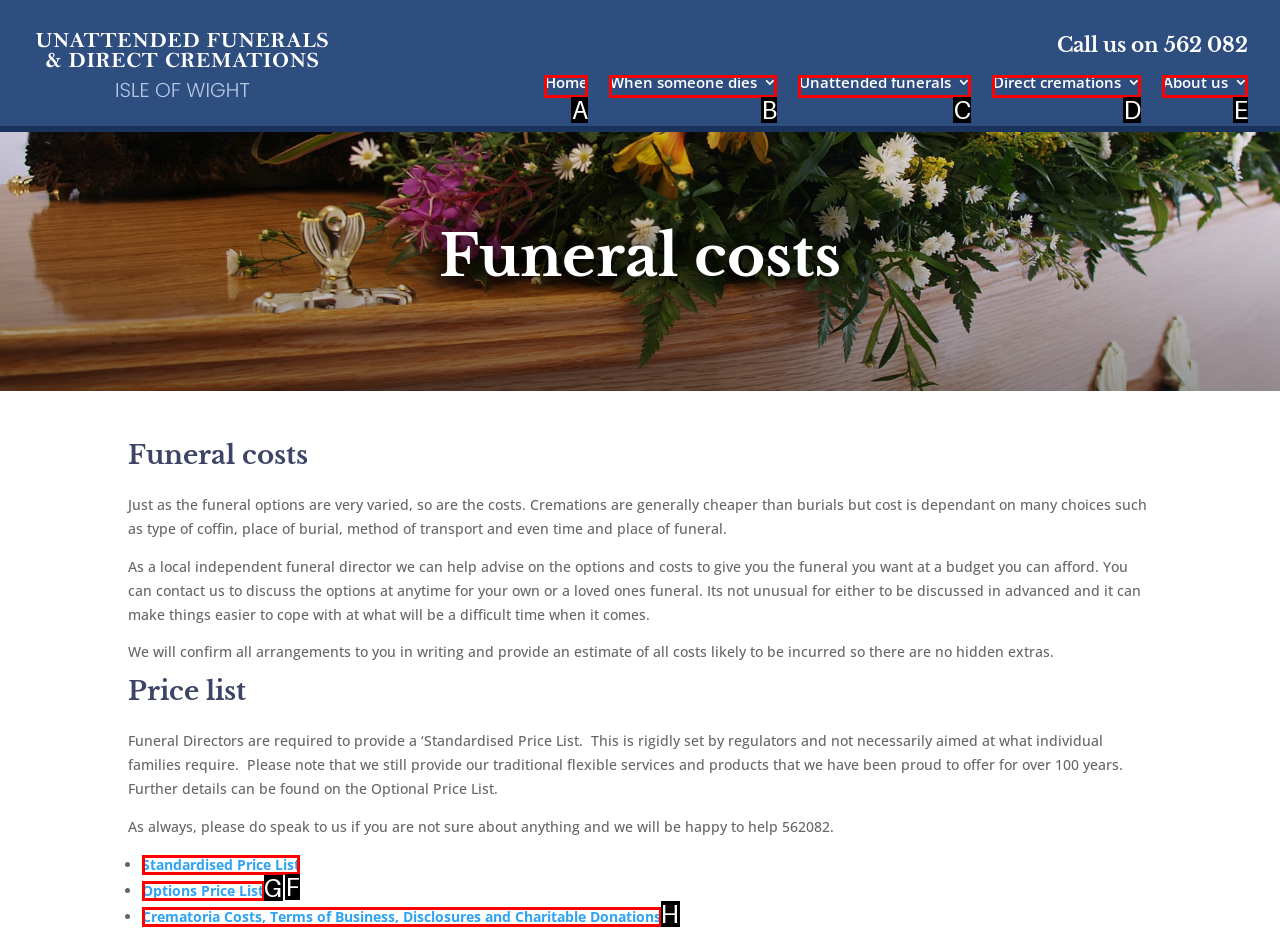Select the correct HTML element to complete the following task: Check WordPress
Provide the letter of the choice directly from the given options.

None